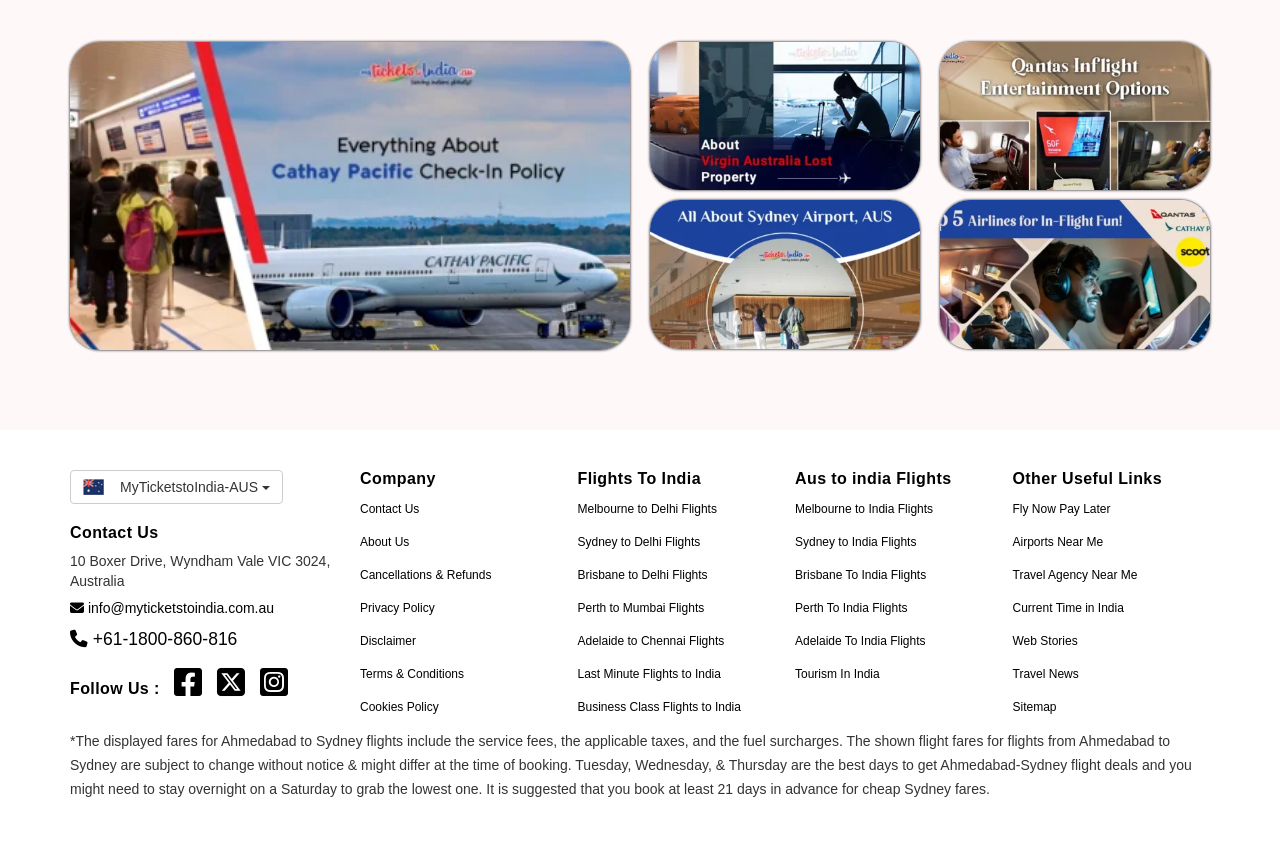Can you show the bounding box coordinates of the region to click on to complete the task described in the instruction: "Get in touch via email"?

[0.055, 0.708, 0.214, 0.727]